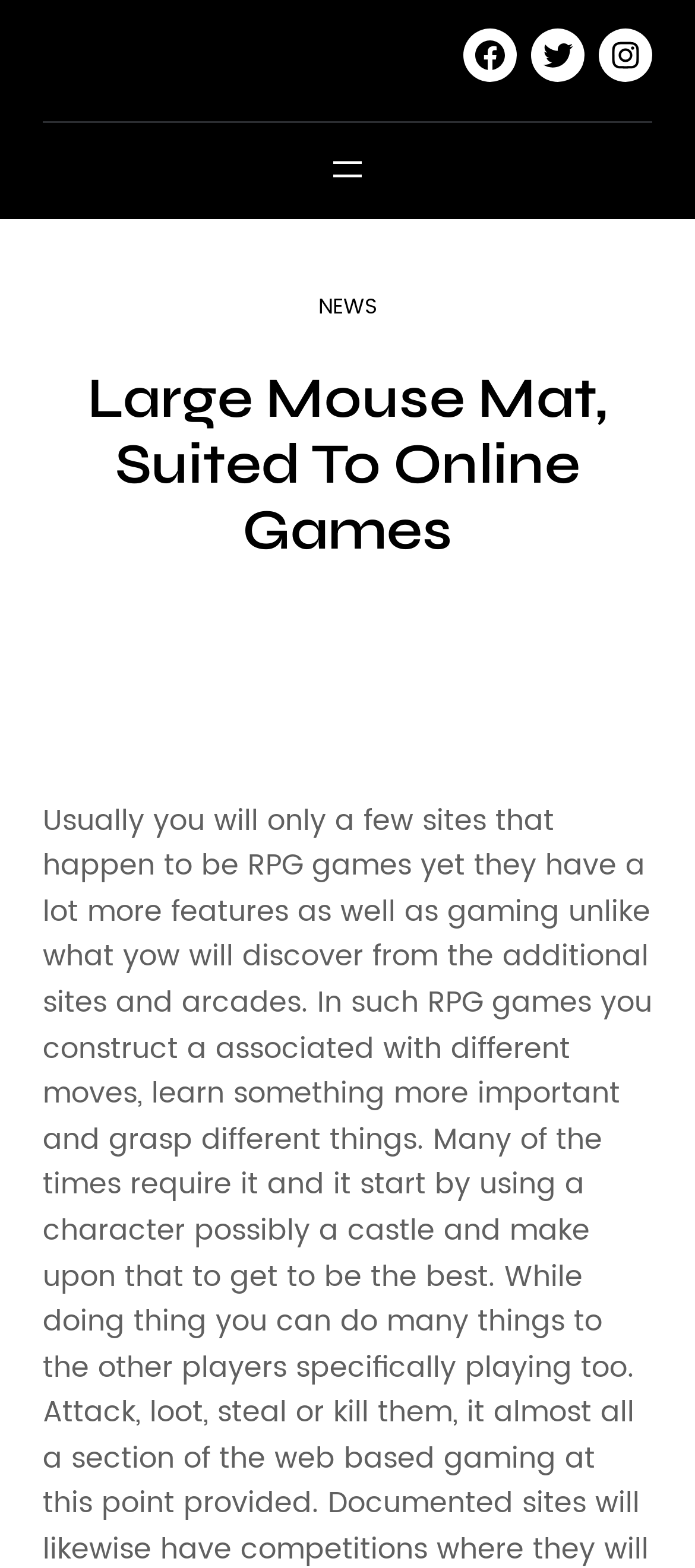What is the theme of the webpage?
Examine the webpage screenshot and provide an in-depth answer to the question.

I read the heading of the webpage, which mentions 'Large Mouse Mat, Suited To Online Games', and inferred that the theme of the webpage is related to online games, possibly selling gaming accessories or providing gaming-related content.